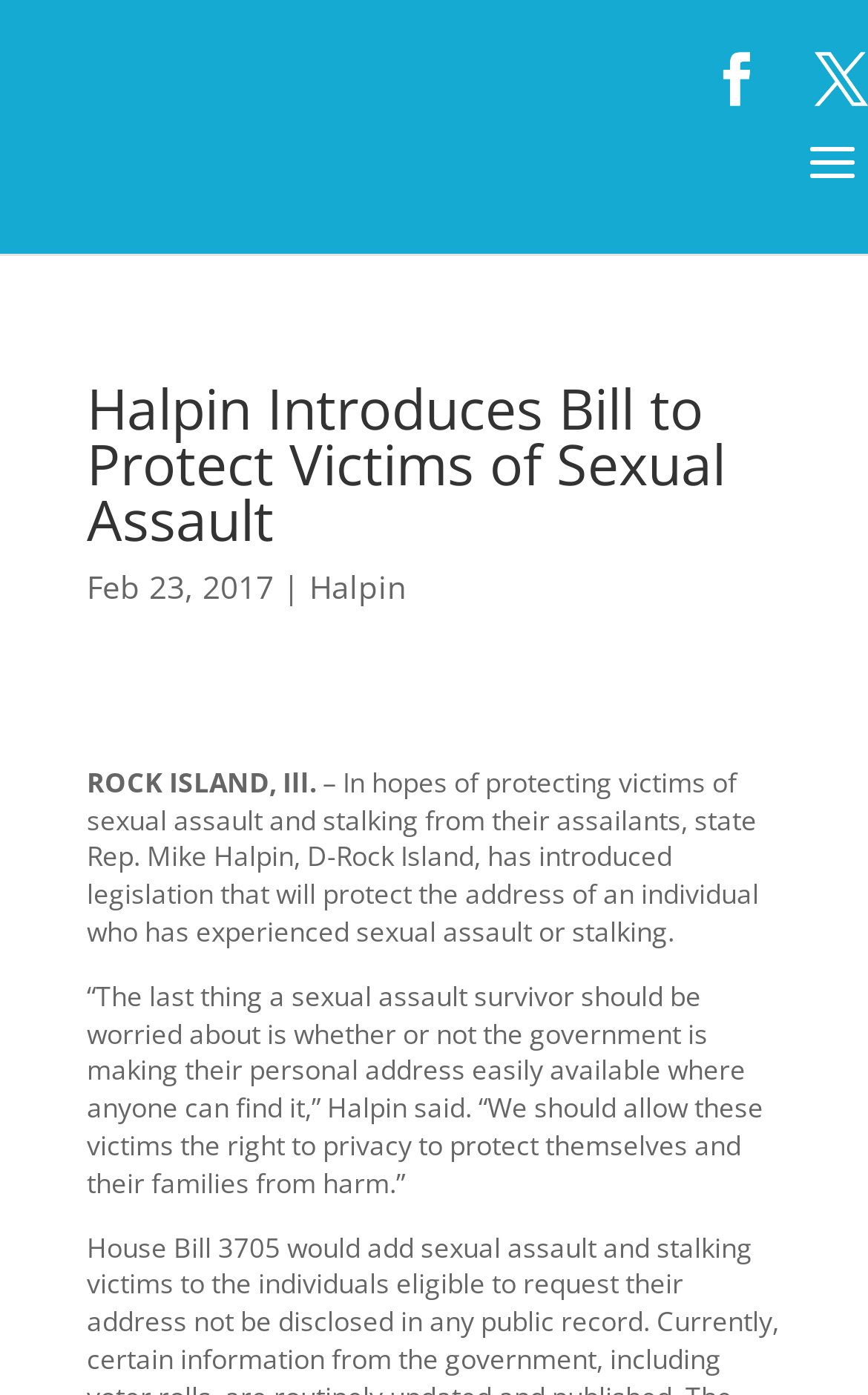Identify the text that serves as the heading for the webpage and generate it.

Halpin Introduces Bill to Protect Victims of Sexual Assault